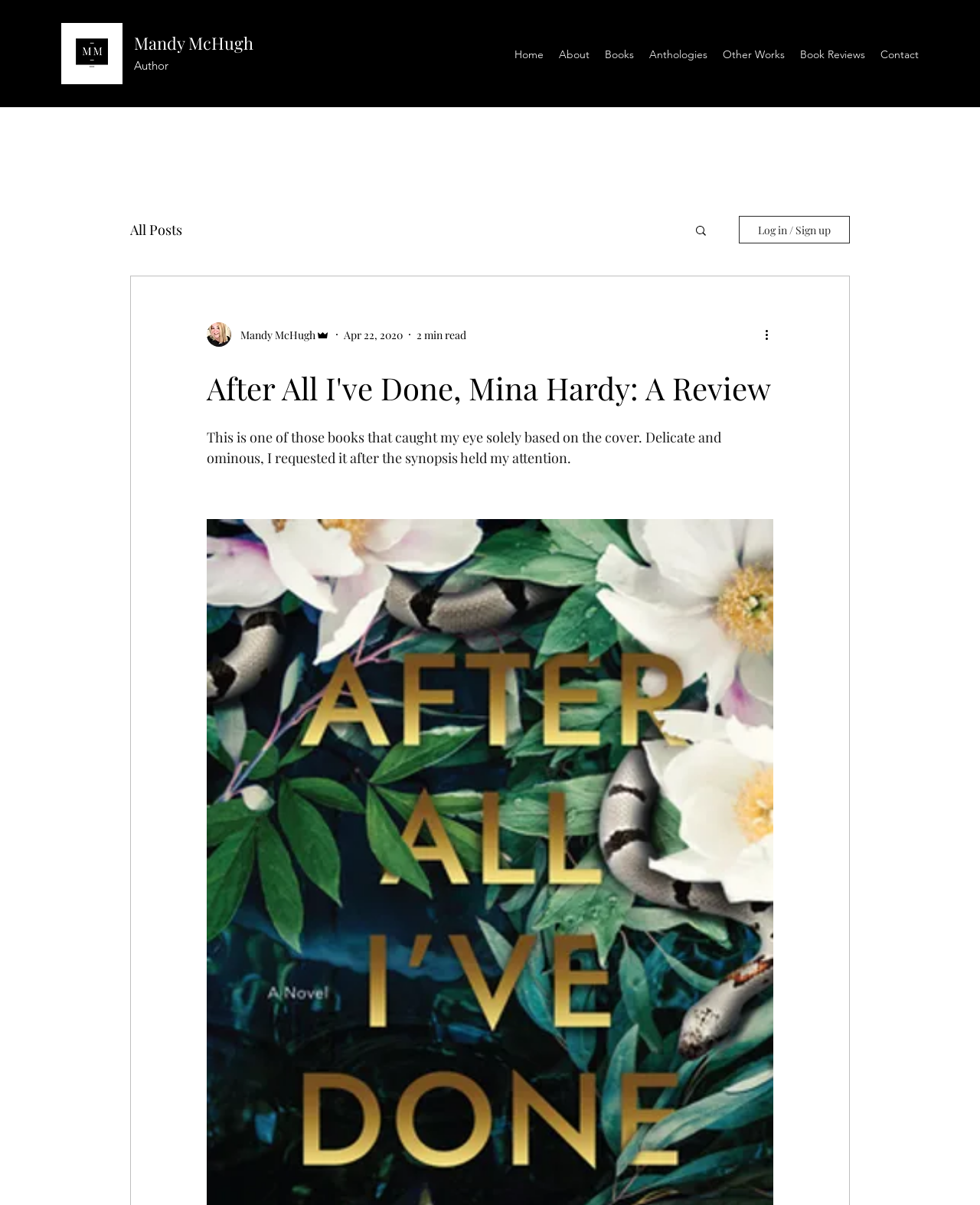Using the details from the image, please elaborate on the following question: What is the category of this post?

The category of this post can be determined by looking at the navigation 'blog' and its sub-link 'Book Reviews' which is located at the top of the page.